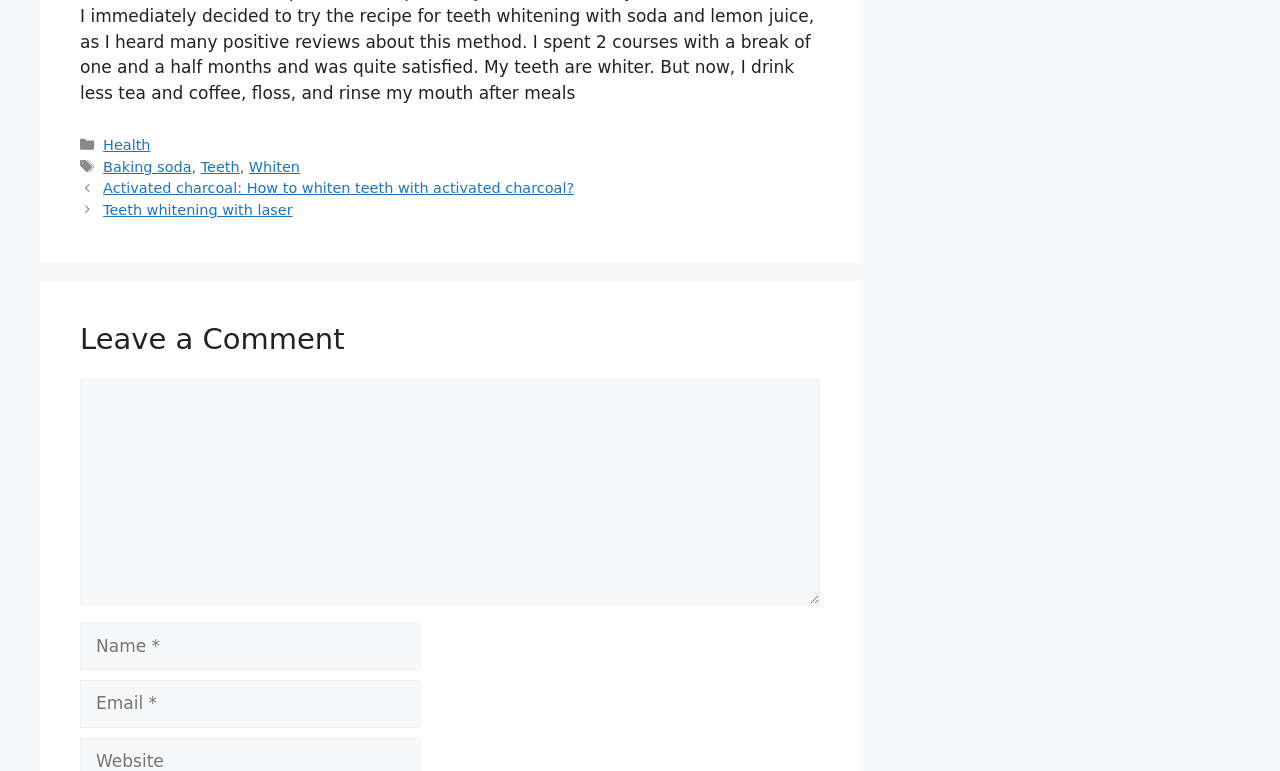Determine the bounding box coordinates for the element that should be clicked to follow this instruction: "Click on the 'Previous' button". The coordinates should be given as four float numbers between 0 and 1, in the format [left, top, right, bottom].

[0.081, 0.234, 0.449, 0.255]